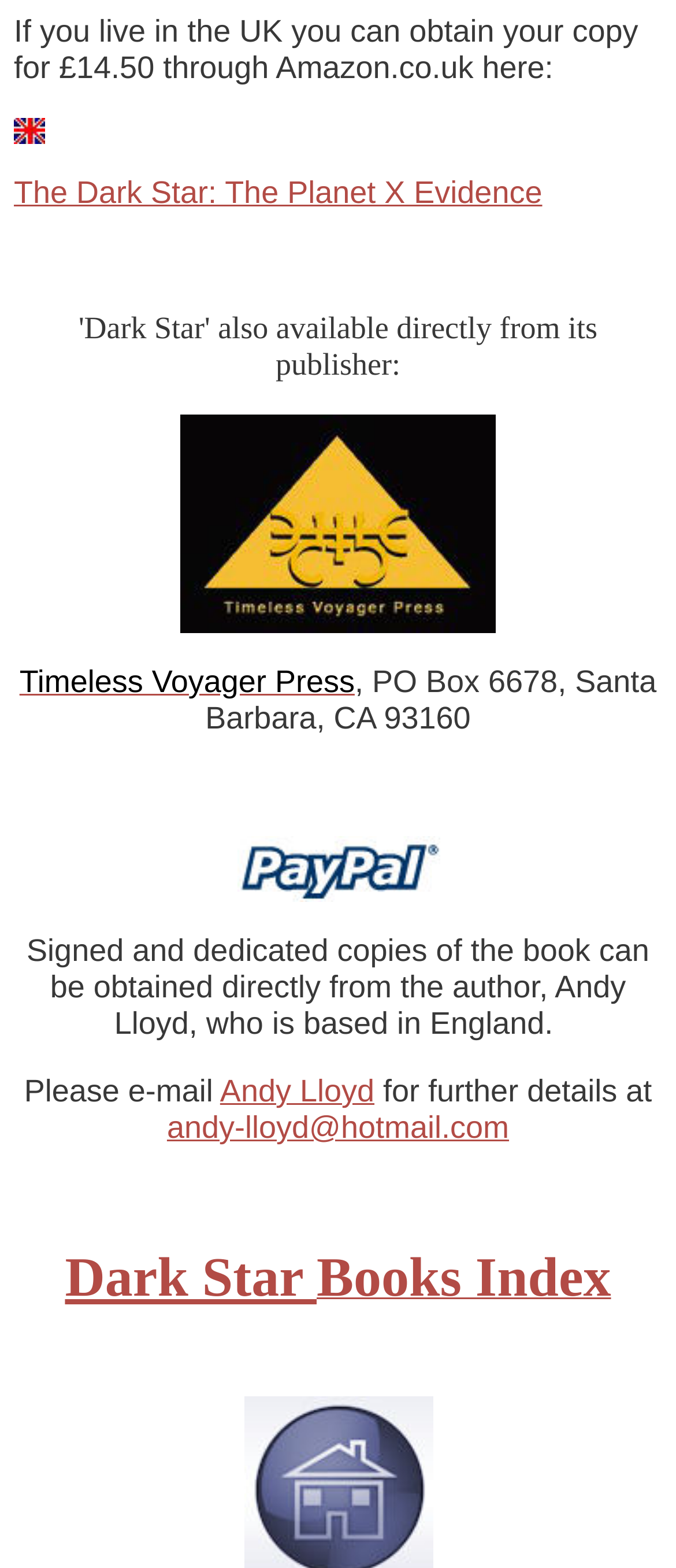What is the email address to contact for further details?
Could you please answer the question thoroughly and with as much detail as possible?

The email address to contact for further details can be found in the link 'andy-lloyd@hotmail.com' which is located at the bottom of the webpage, next to the text 'Please e-mail'.